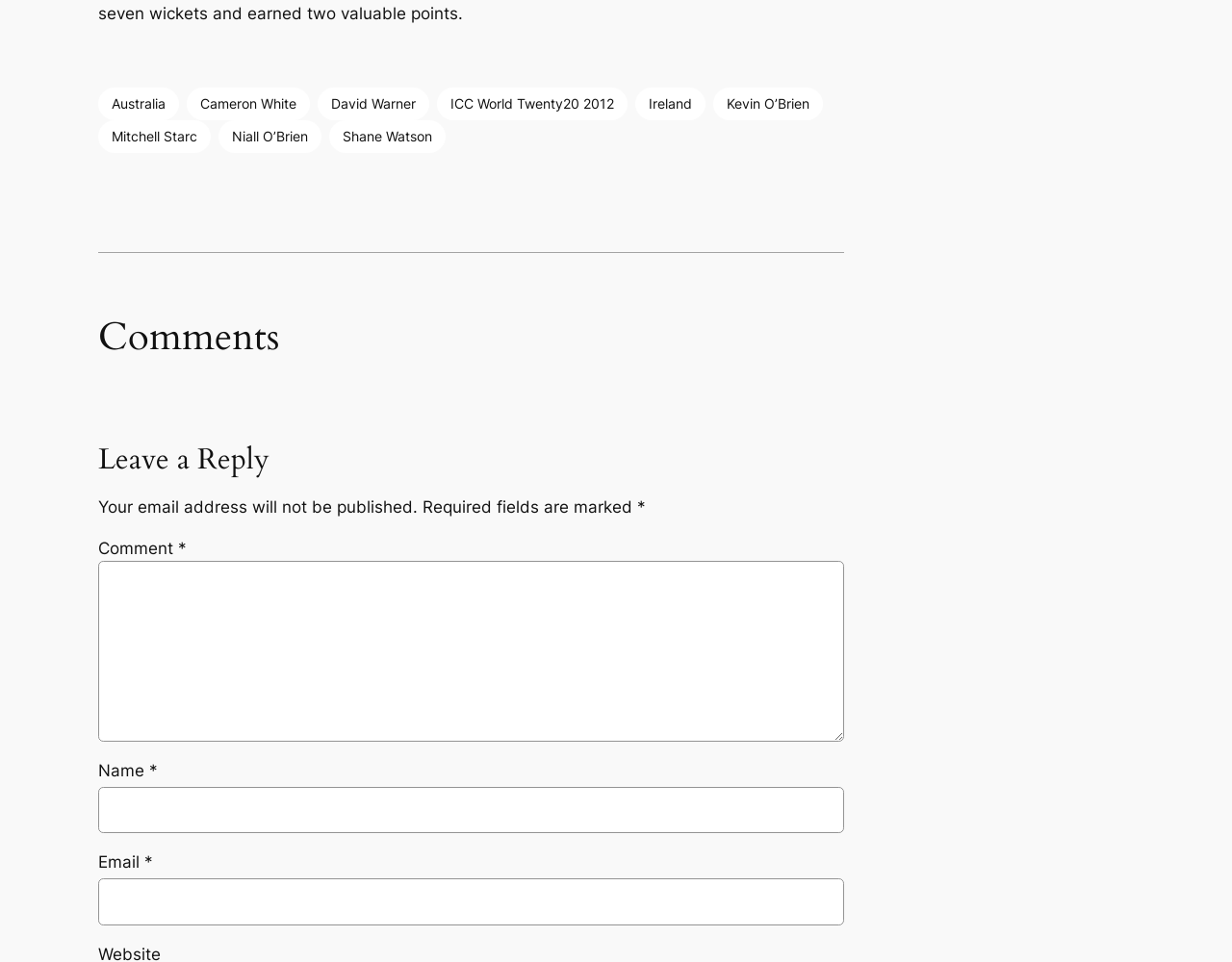Give a one-word or short phrase answer to this question: 
What is the heading above the 'Leave a Reply' section?

Comments